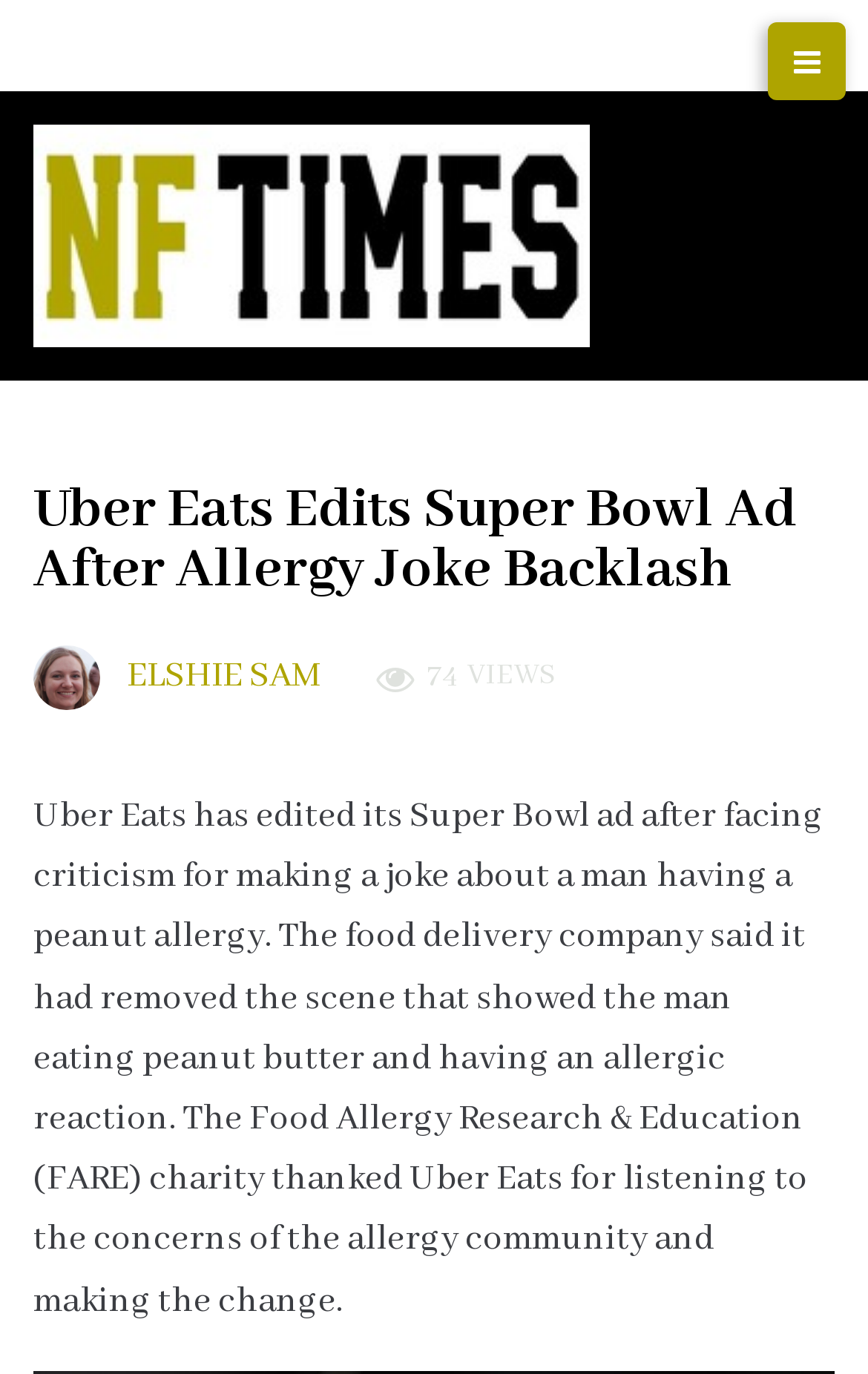With reference to the screenshot, provide a detailed response to the question below:
Who is the author of the article?

I found the answer by looking at the link element with the text 'ELSHIE SAM' which is located below the heading of the article, indicating that it is the author of the article.